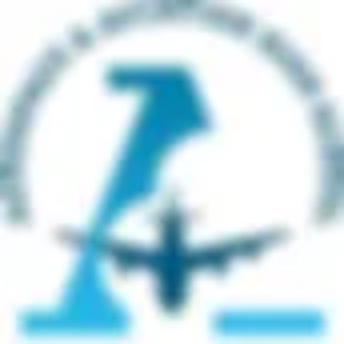Provide a comprehensive description of the image.

The image features the logo of Alabama Aerospace and Aviation High School, prominently incorporating an abstract representation of an airplane in flight. The logo uses a gradient of blue colors, which reinforce the themes of aviation and education. Surrounding the airplane, there is a circular design that adds an element of unity and professionalism. This logo symbolizes the school's focus on aerospace and aviation studies, highlighting its commitment to fostering a contemporary educational environment in this specialized field. The imagery embodies the spirit of innovation and exploration associated with aviation, making it a fitting emblem for the institution.